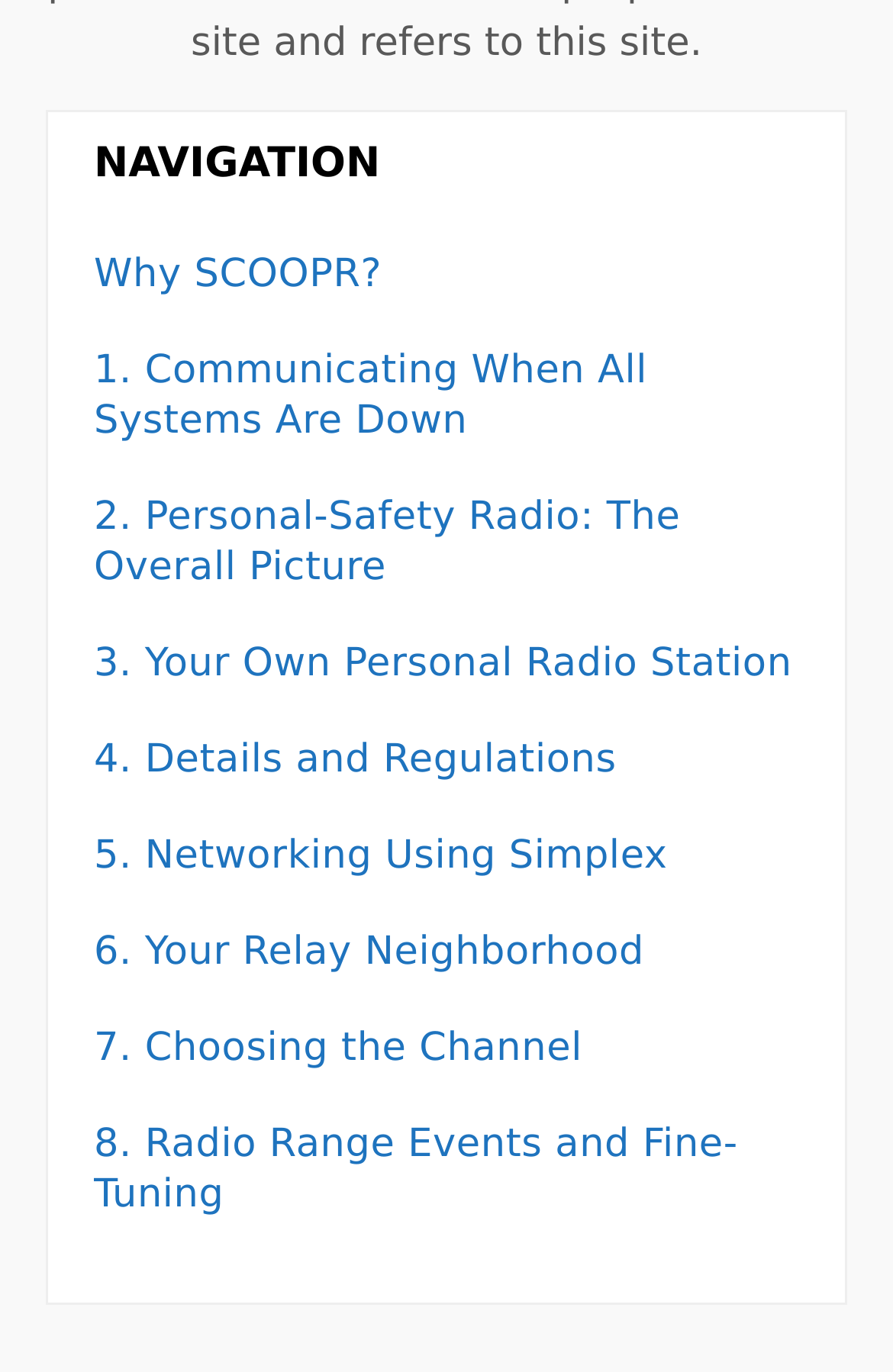Indicate the bounding box coordinates of the element that must be clicked to execute the instruction: "Explore 'Your Own Personal Radio Station'". The coordinates should be given as four float numbers between 0 and 1, i.e., [left, top, right, bottom].

[0.105, 0.467, 0.887, 0.501]